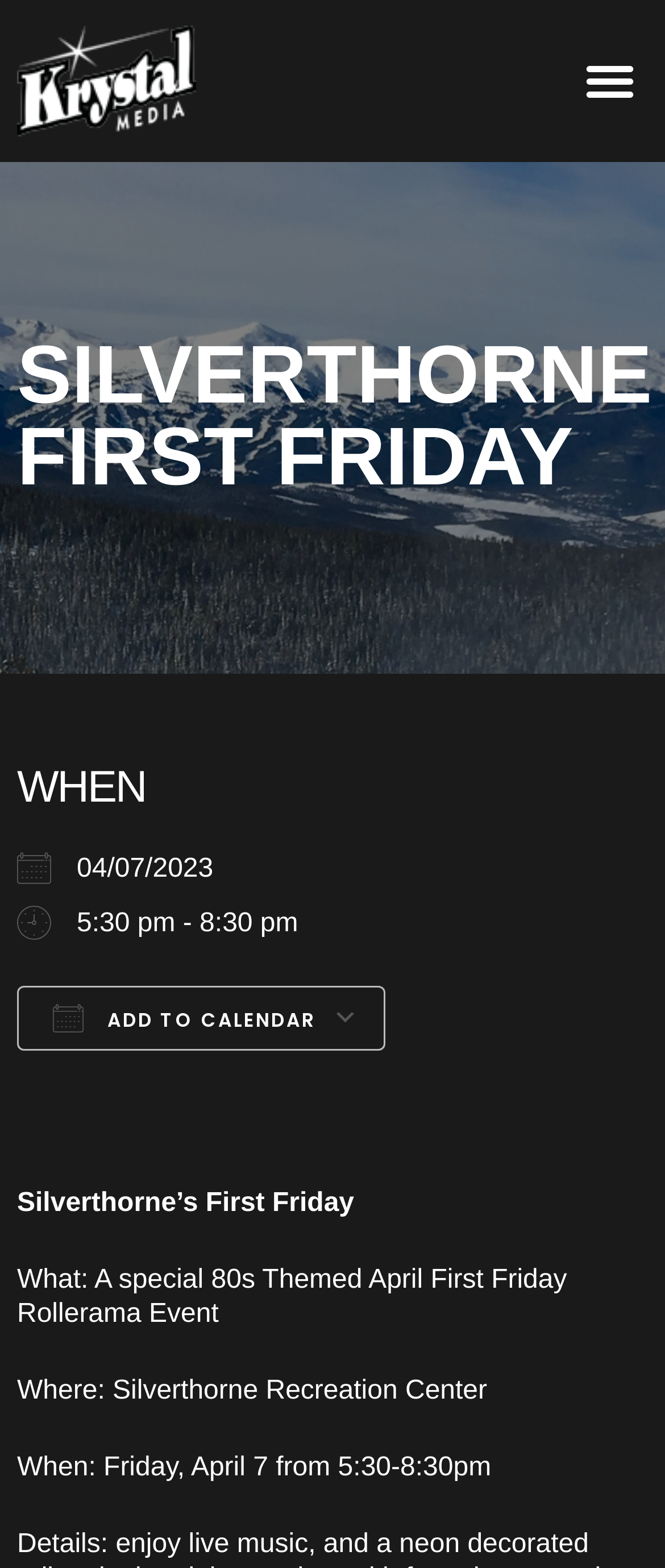Provide a brief response to the question below using a single word or phrase: 
What is the theme of the April First Friday event?

80s Themed